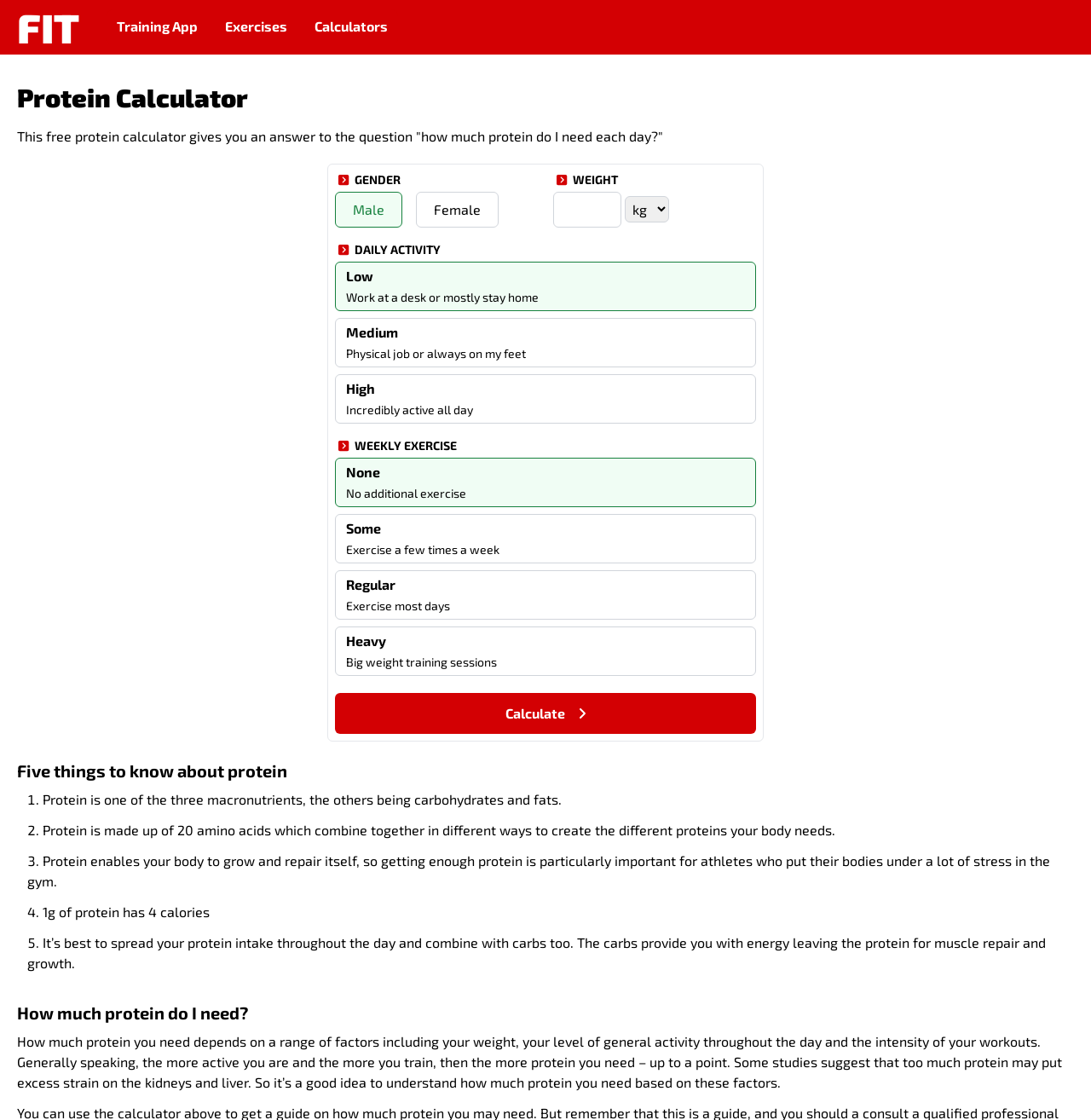Identify the bounding box for the UI element that is described as follows: "parent_node: Weight name="weight"".

[0.507, 0.171, 0.57, 0.203]